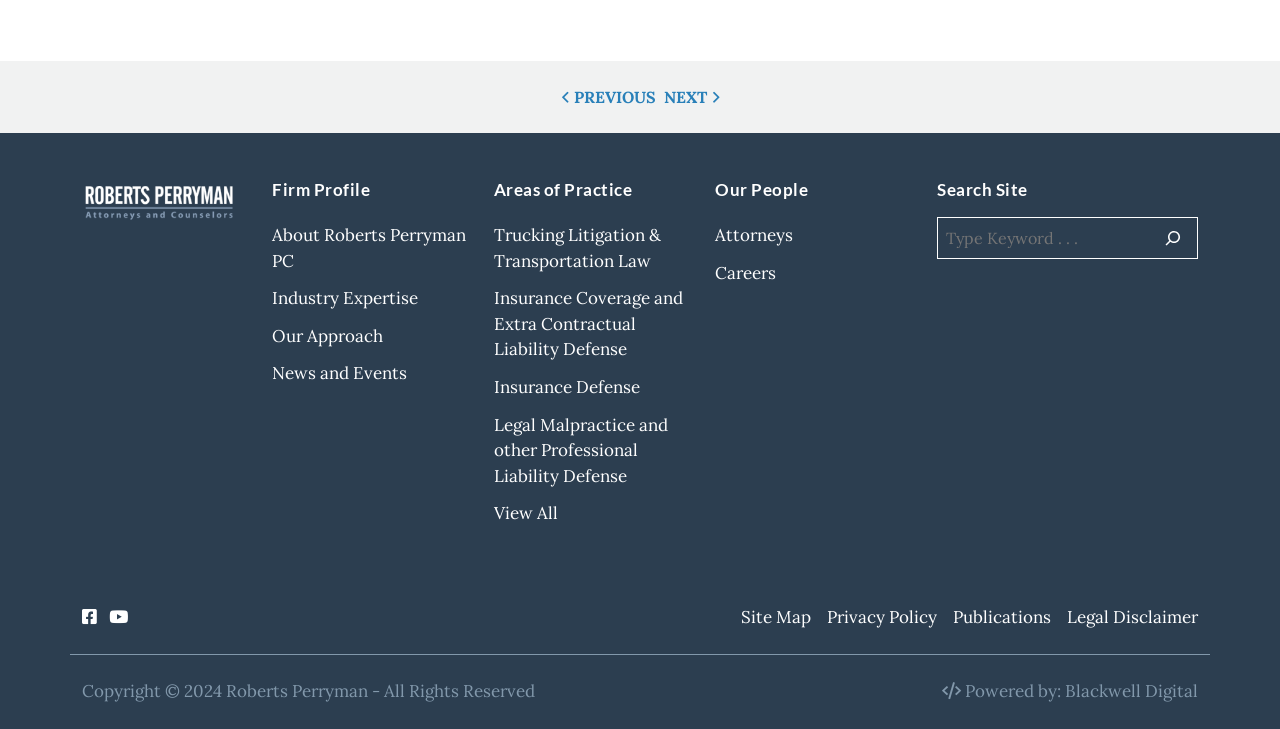Please identify the bounding box coordinates of the element that needs to be clicked to execute the following command: "search site". Provide the bounding box using four float numbers between 0 and 1, formatted as [left, top, right, bottom].

[0.732, 0.298, 0.936, 0.356]